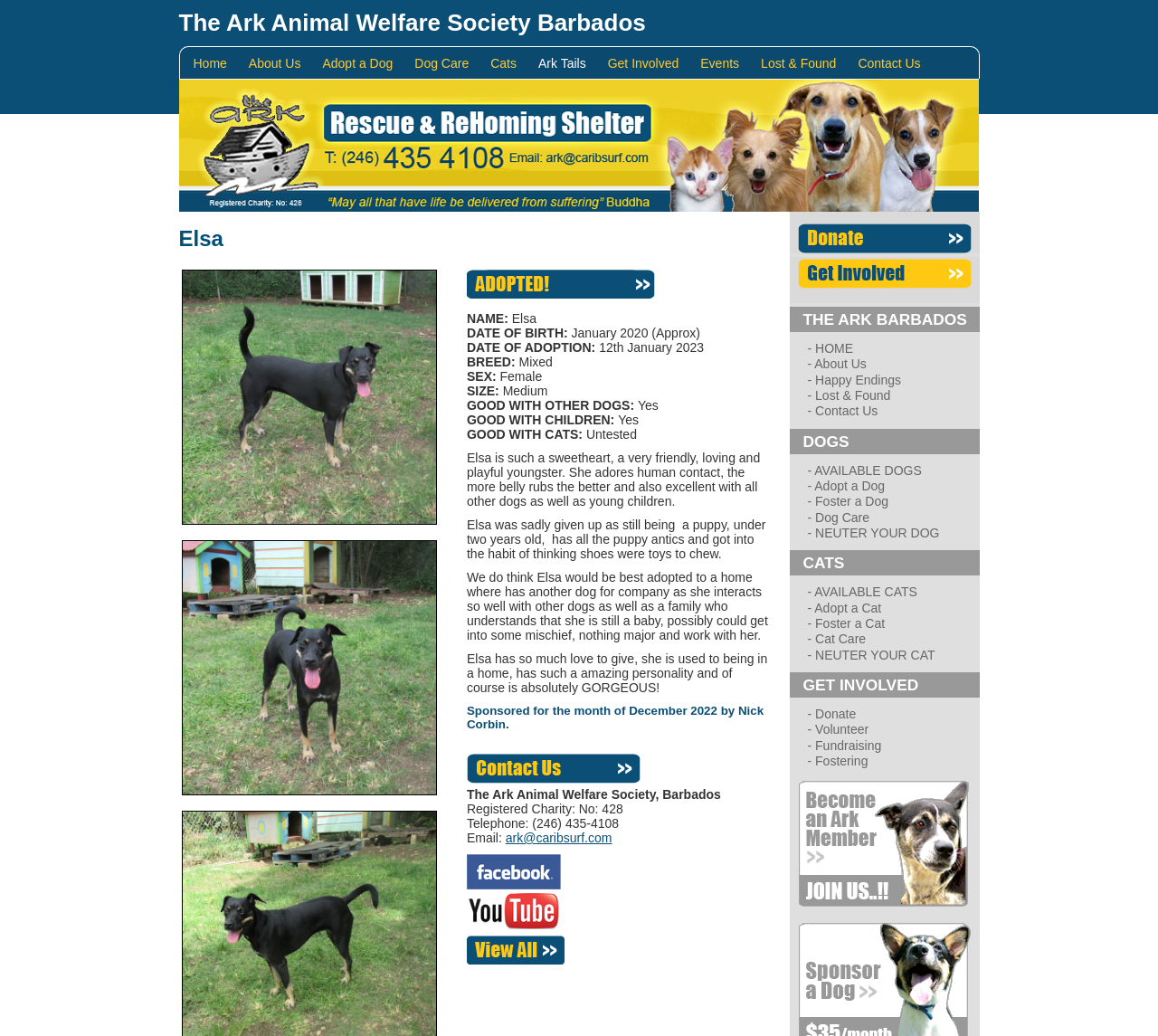Please determine the bounding box coordinates of the element's region to click in order to carry out the following instruction: "Click on 'Home'". The coordinates should be four float numbers between 0 and 1, i.e., [left, top, right, bottom].

[0.167, 0.047, 0.207, 0.076]